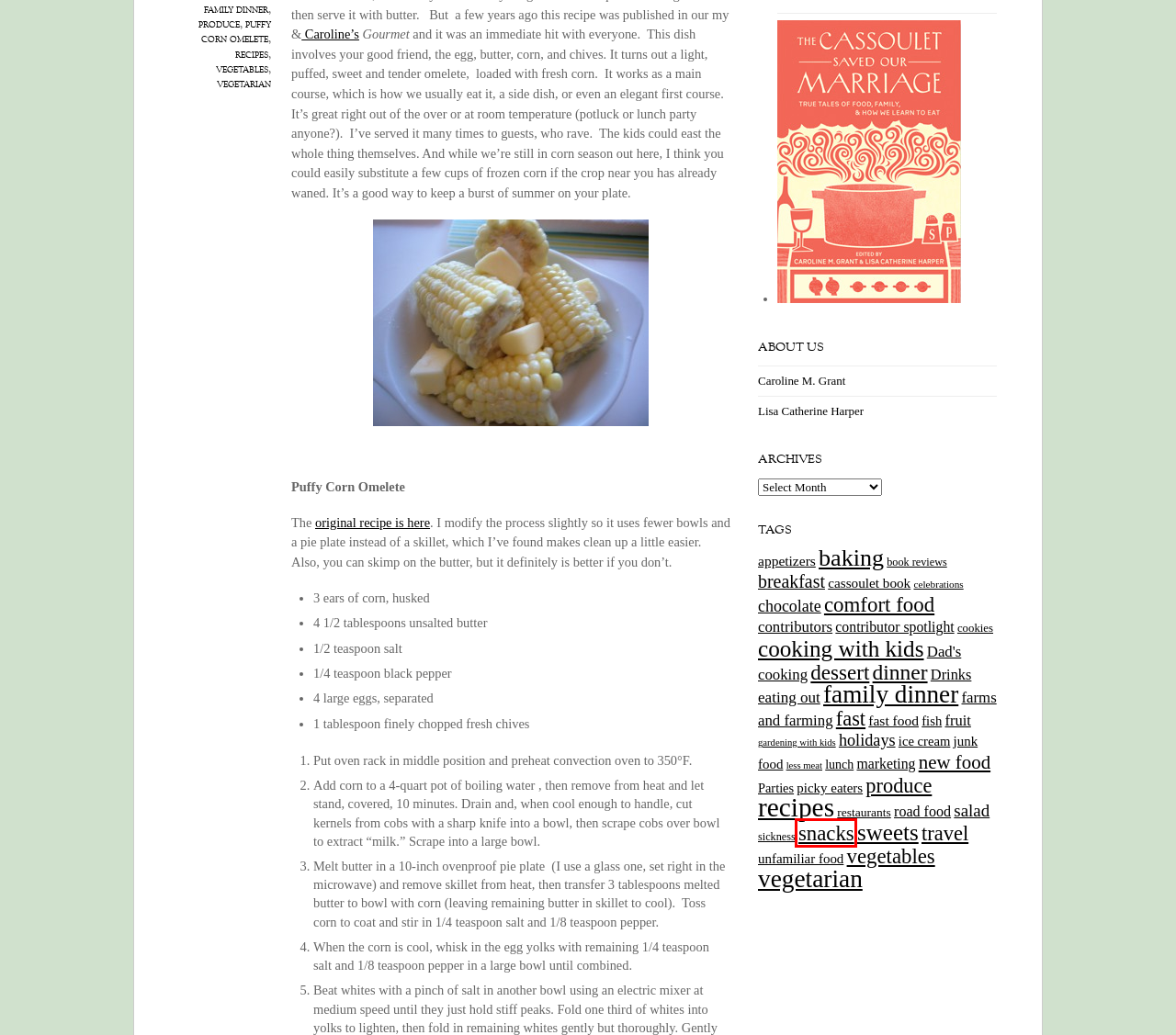Consider the screenshot of a webpage with a red bounding box around an element. Select the webpage description that best corresponds to the new page after clicking the element inside the red bounding box. Here are the candidates:
A. picky eaters – Learning to Eat
B. ice cream – Learning to Eat
C. Losing Gourmet – Learning to Eat
D. contributor spotlight – Learning to Eat
E. snacks – Learning to Eat
F. vegetables – Learning to Eat
G. cookies – Learning to Eat
H. travel – Learning to Eat

E